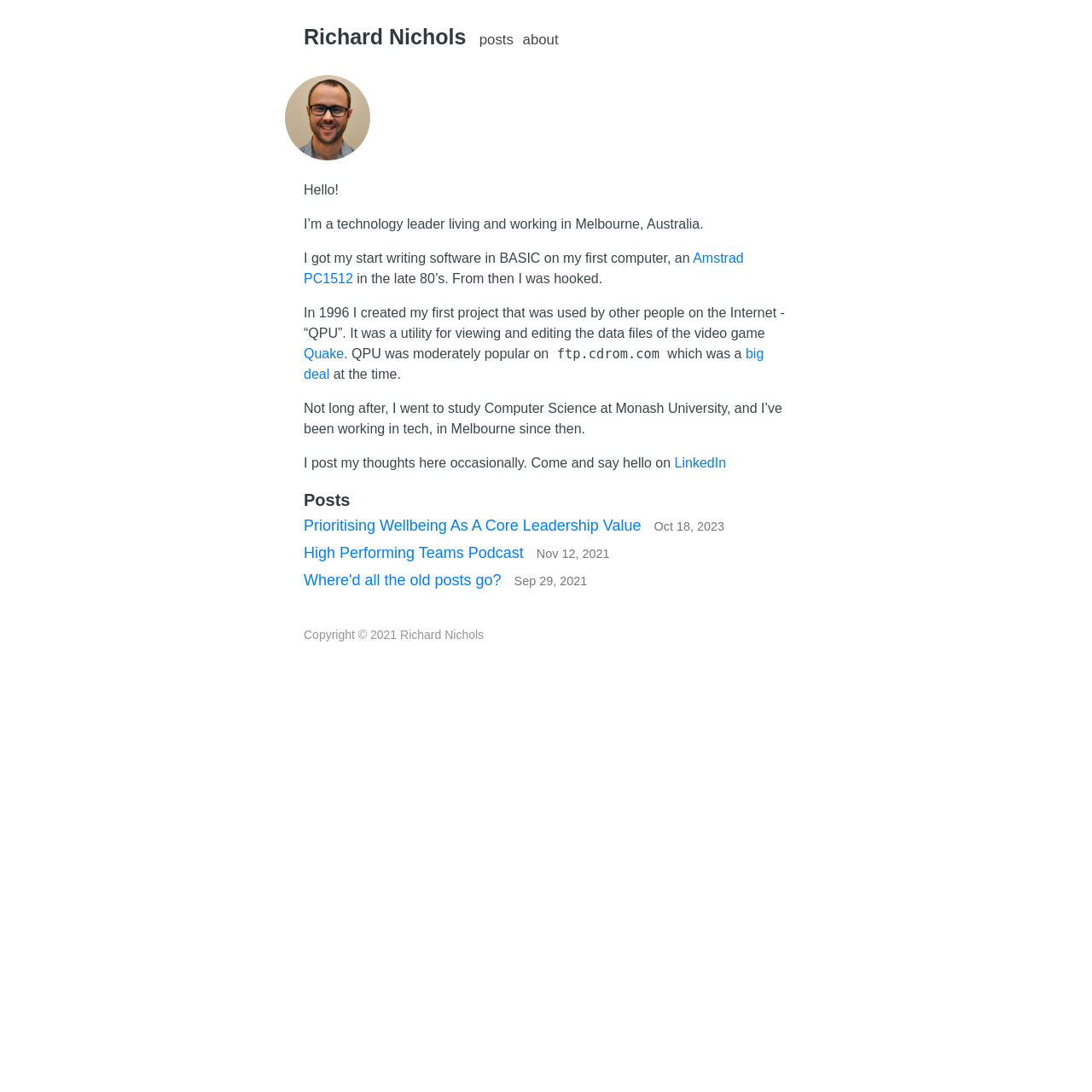What social media platform can the technology leader be contacted on?
Give a detailed and exhaustive answer to the question.

The technology leader's social media presence is mentioned in the static text element, which states 'Come and say hello on LinkedIn.' This is a call to action for visitors to connect with the leader on the LinkedIn platform.